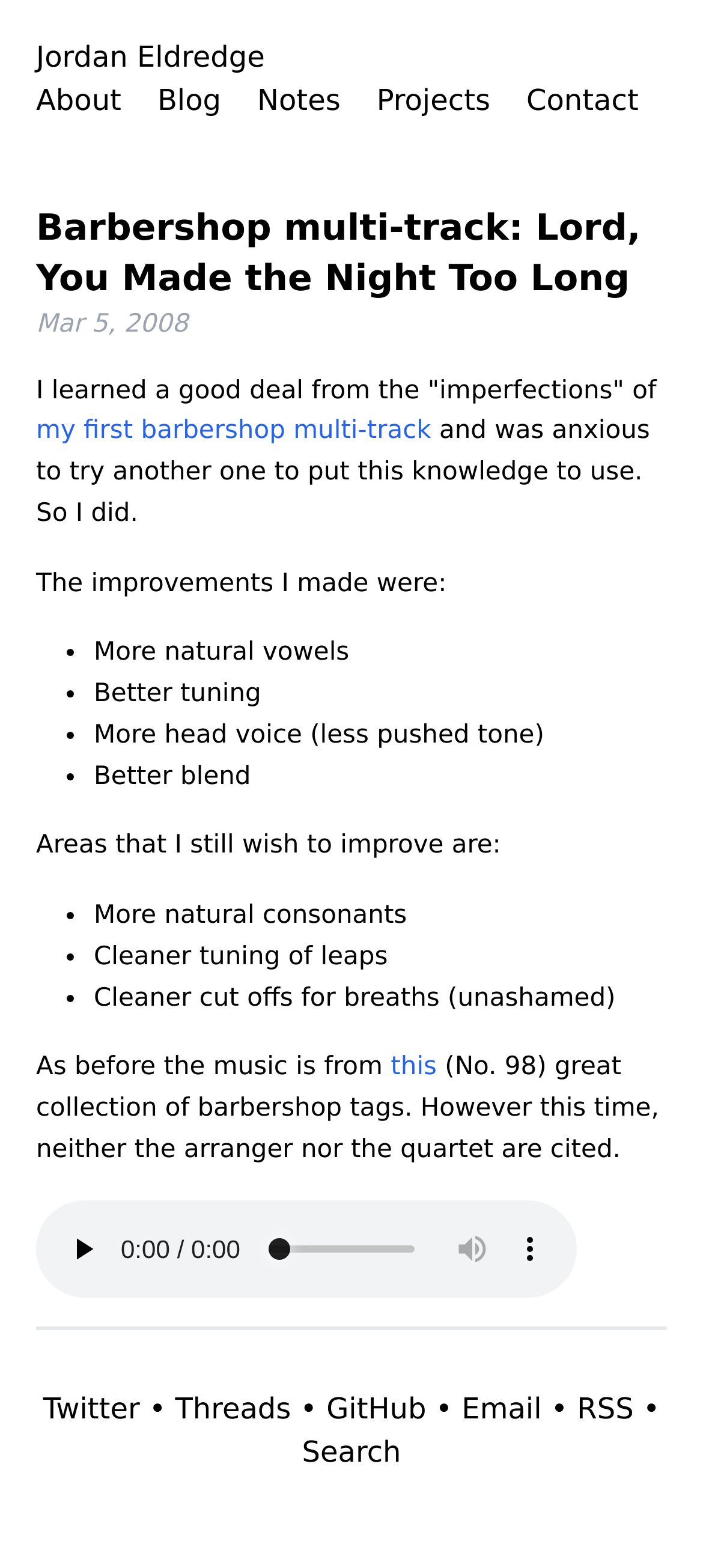Please extract the webpage's main title and generate its text content.

Barbershop multi-track: Lord, You Made the Night Too Long